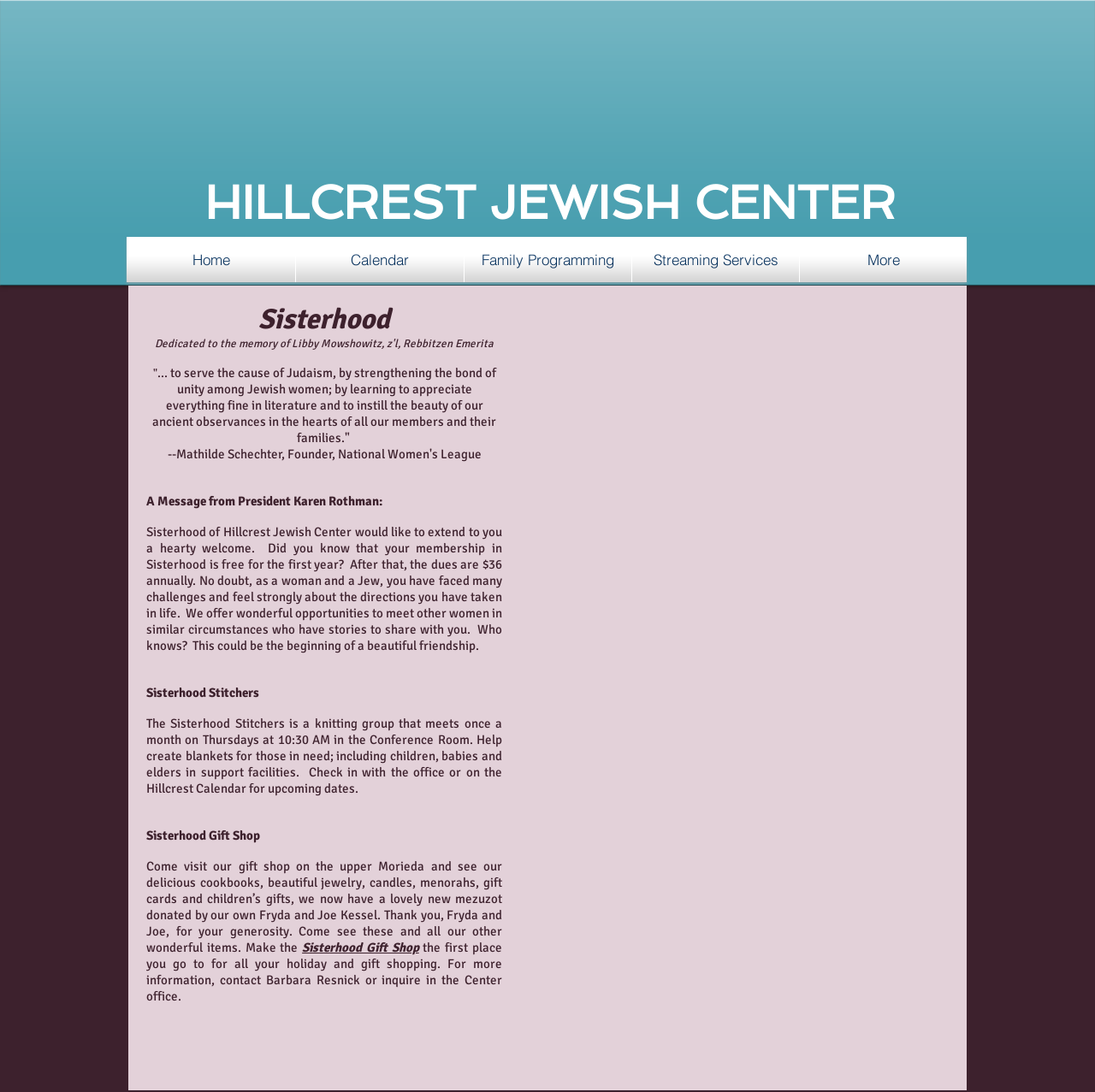Where is the Sisterhood Gift Shop located?
Ensure your answer is thorough and detailed.

The location of the Sisterhood Gift Shop can be found in the StaticText element, which mentions that the gift shop is located 'on the upper Morieda'.